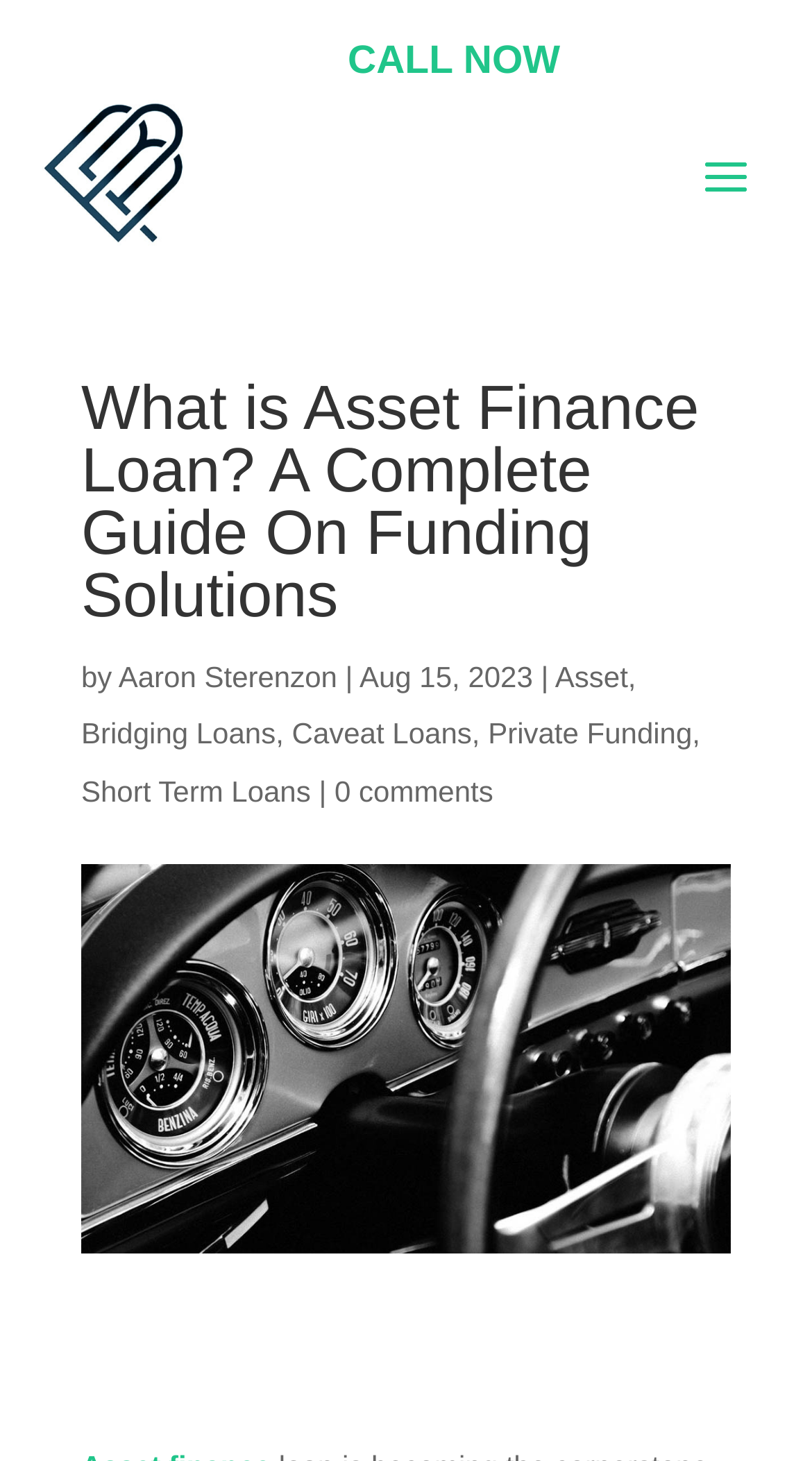Identify the main heading from the webpage and provide its text content.

What is Asset Finance Loan? A Complete Guide On Funding Solutions